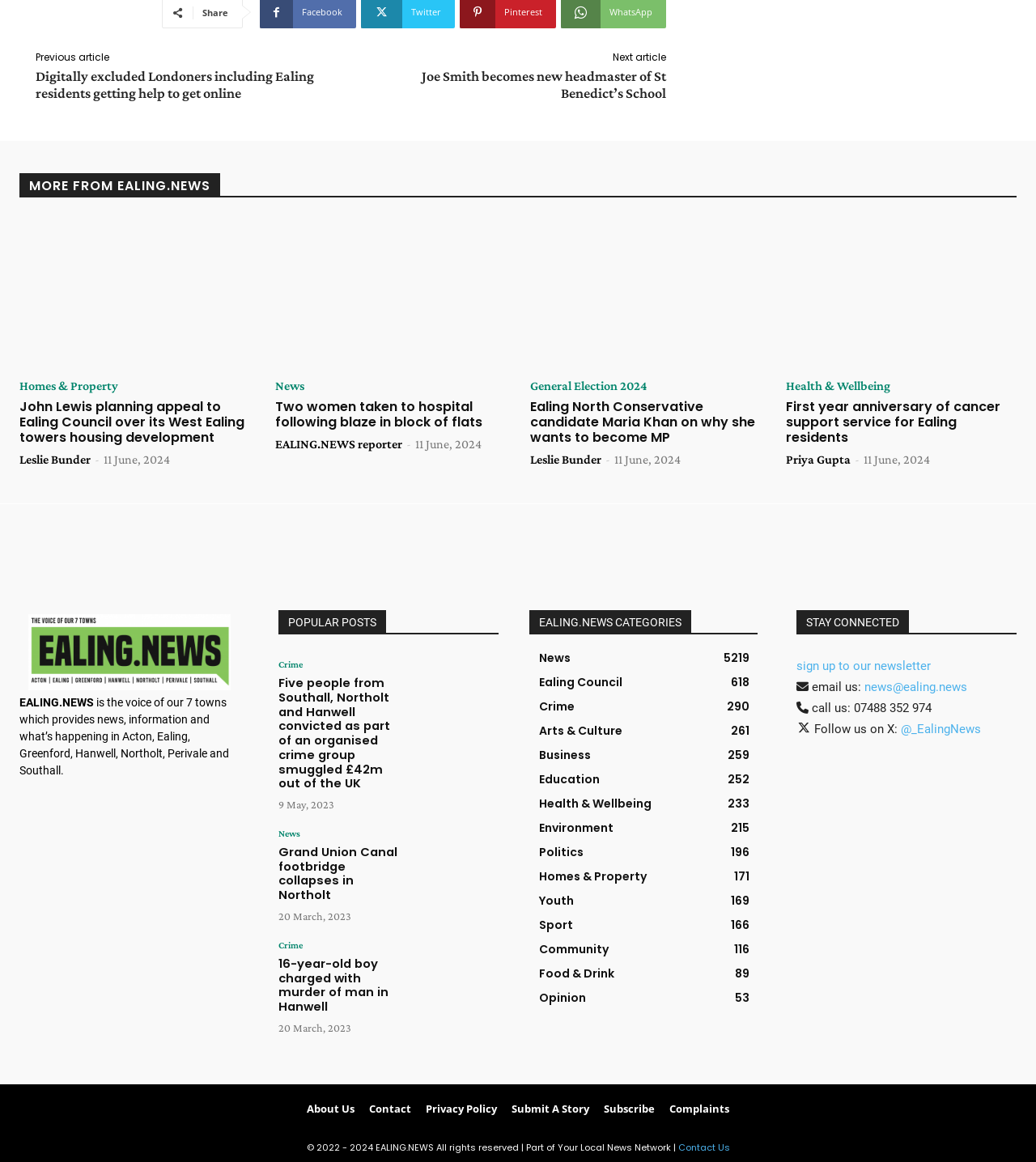Using the provided element description: "Admin", determine the bounding box coordinates of the corresponding UI element in the screenshot.

None